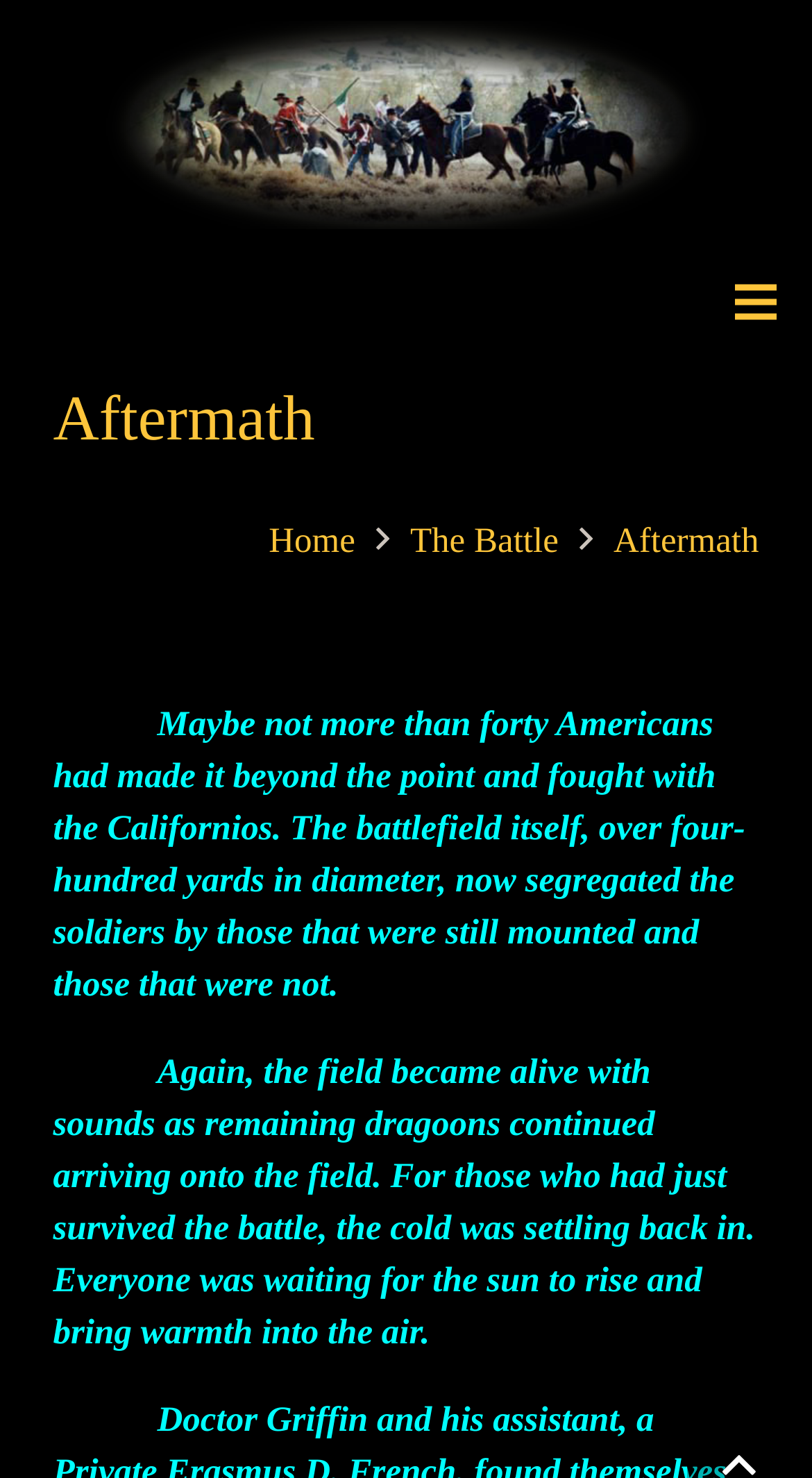Offer an in-depth caption of the entire webpage.

The webpage is about the aftermath of the San Pasqual Battlefield. At the top-left of the page, there is a prominent link labeled "front-image". To the right of this link, there is a menu link. Below the menu link, there is a heading that reads "Aftermath". 

Underneath the heading, there are three links aligned horizontally: "Home", "The Battle", and "Aftermath". These links are positioned near the top of the page. 

Below these links, there are two blocks of text. The first block describes the battlefield, stating that only around forty Americans made it beyond a certain point and fought with the Californios. It also describes the size of the battlefield. 

The second block of text continues the narrative, describing the sounds of the remaining dragoons arriving on the field and the cold weather. The text is positioned towards the bottom of the page.